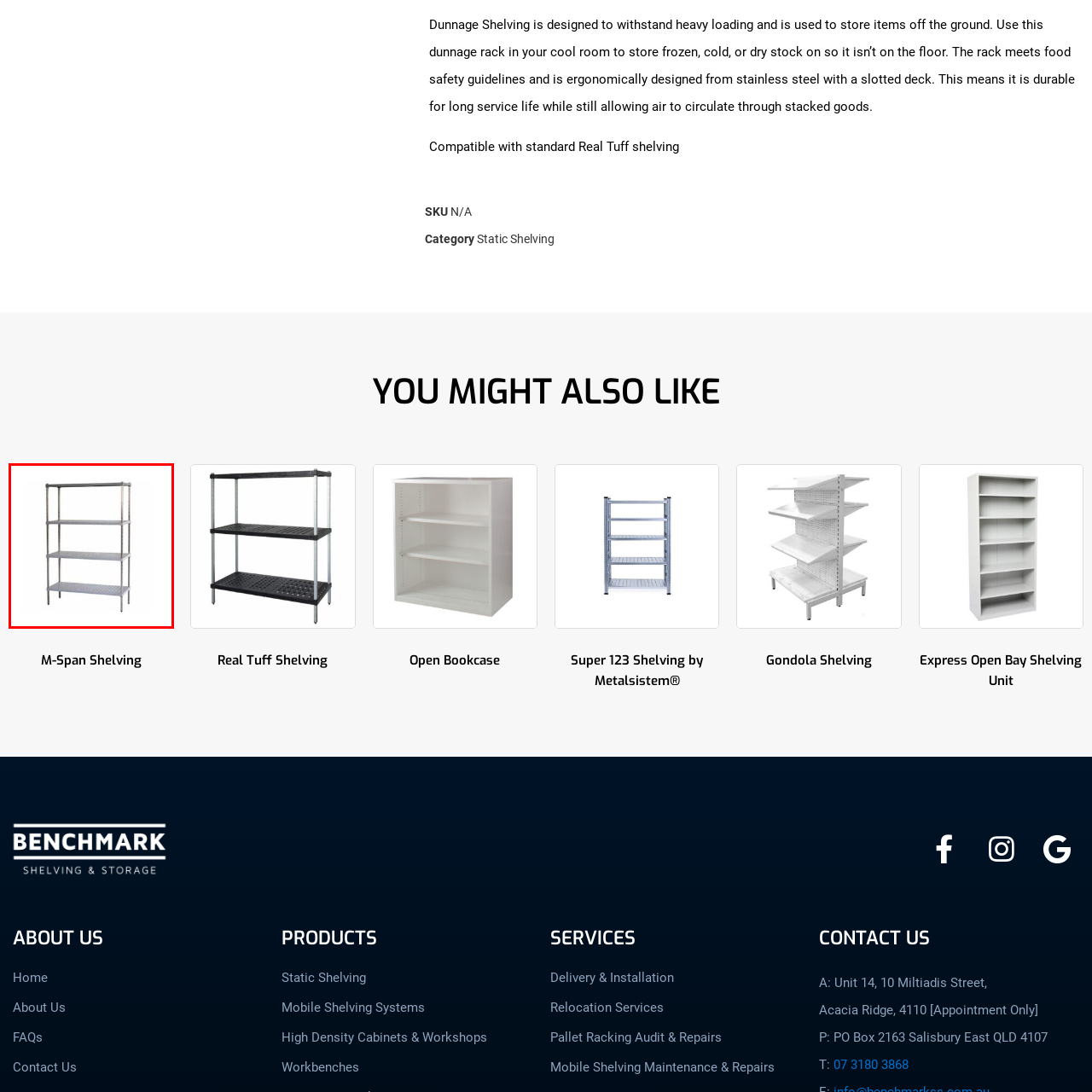Create a thorough description of the image portion outlined in red.

This image showcases a stainless steel dunnage shelving rack designed for heavy-duty storage solutions. It features four stacked shelves, all ergonomically crafted to hold a variety of items while remaining compliant with food safety guidelines. Ideal for use in commercial kitchens or cool rooms, this shelving prevents items from resting on the floor, thereby promoting cleanliness and organization. The slotted deck not only enhances airflow around stored goods but also ensures durability for long-term use. It is compatible with standard Real Tuff shelving systems, making it a versatile choice for various storage needs.